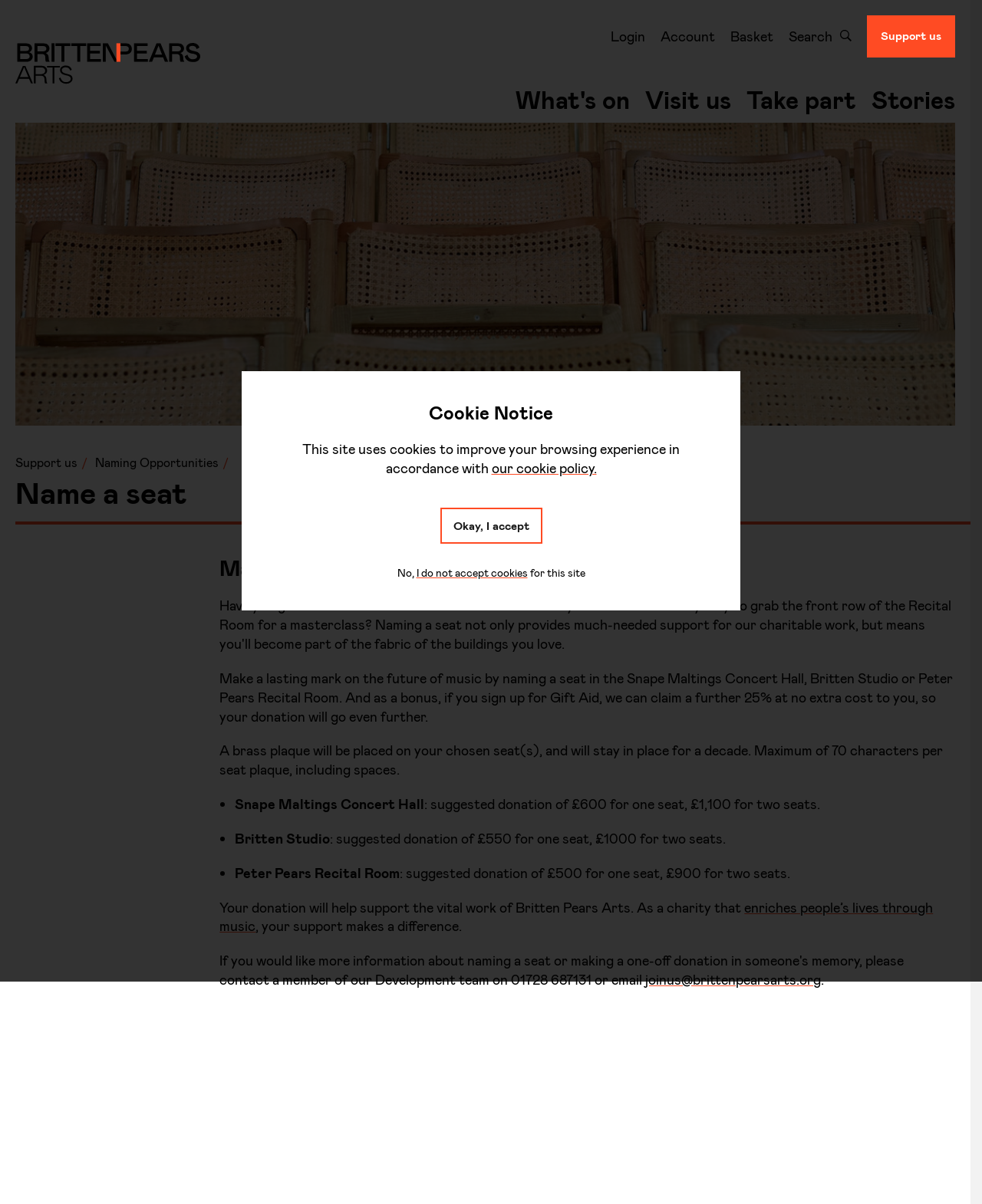What is the purpose of naming a seat?
Please answer the question with a detailed response using the information from the screenshot.

Based on the webpage, naming a seat is a way to make a lasting mark on the future of music and celebrate special memories. The webpage provides information on how to name a seat in the Snape Maltings Concert Hall, Britten Studio, or Peter Pears Recital Room, and the benefits of doing so.